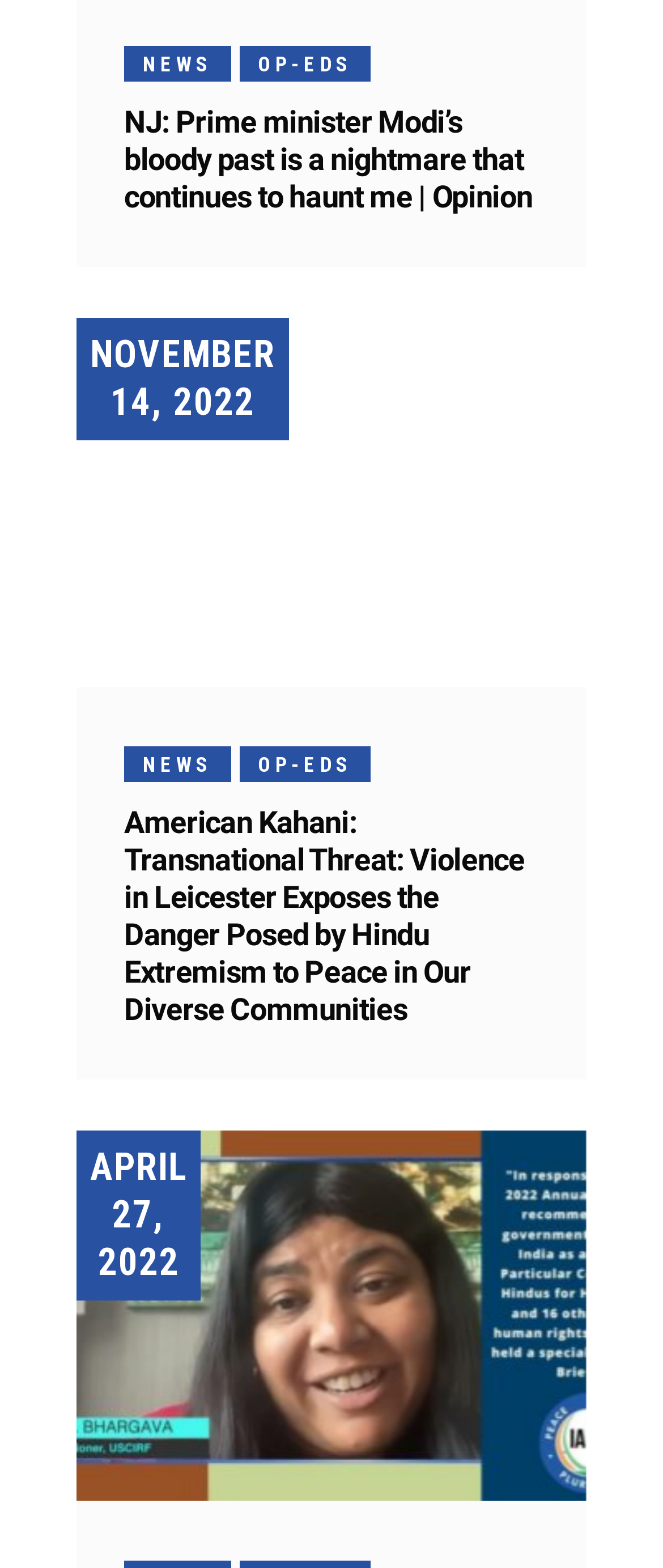Provide your answer in one word or a succinct phrase for the question: 
What is the category of the article 'NJ: Prime minister Modi’s bloody past is a nightmare that continues to haunt me | Opinion'?

OP-EDS